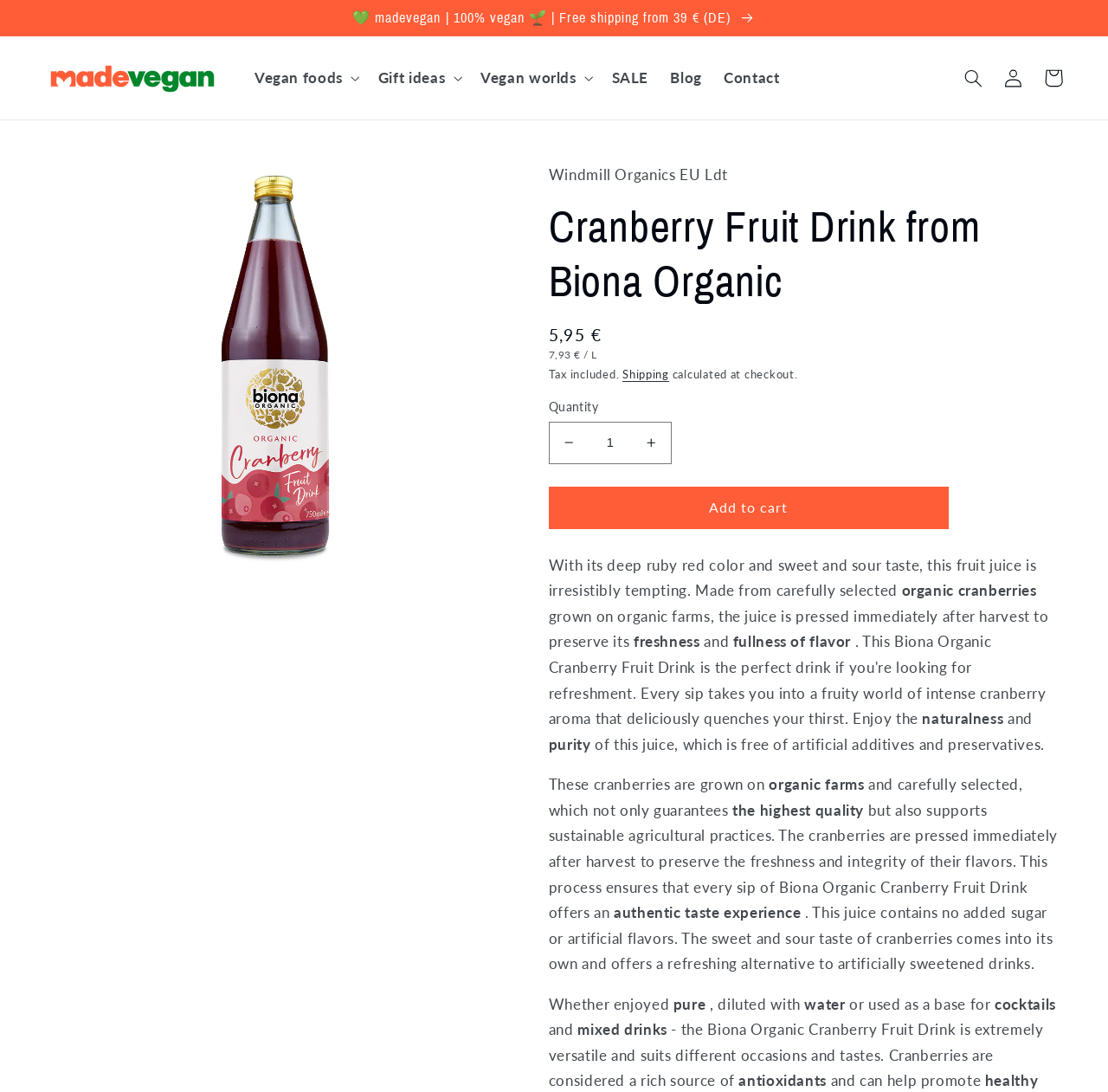Determine the bounding box coordinates of the region to click in order to accomplish the following instruction: "Add the Cranberry Fruit Drink to cart". Provide the coordinates as four float numbers between 0 and 1, specifically [left, top, right, bottom].

[0.495, 0.446, 0.856, 0.485]